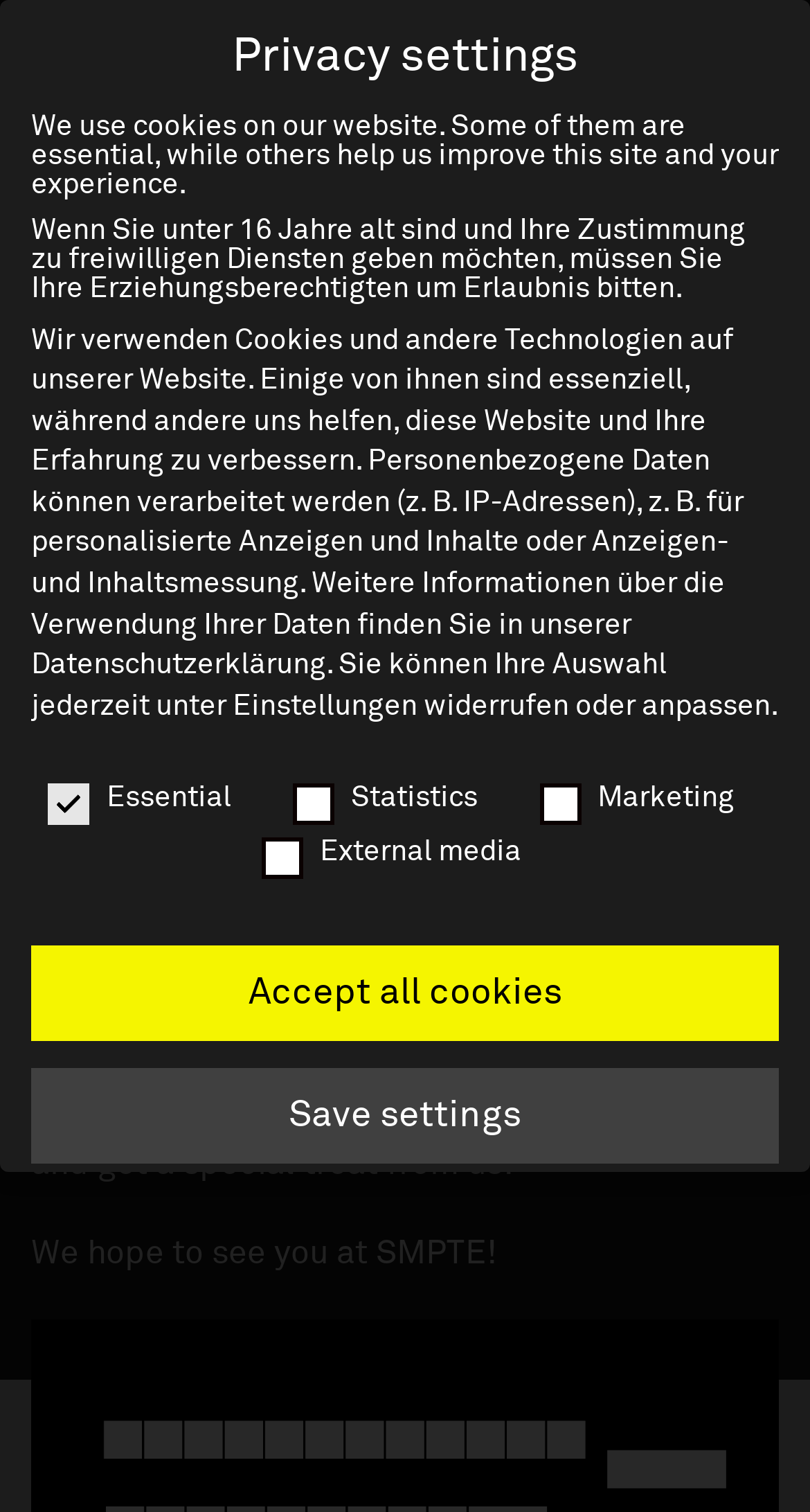Please provide a detailed answer to the question below by examining the image:
What is the date of the SMPTE Annual Technical Conference?

The date of the SMPTE Annual Technical Conference can be found in the text 'Join us on Wednesday, Oct 24 for Trick-or-Treat Spooktacular that ELEMENTS is sponsoring...'. This text is located in the section with the heading 'News'.